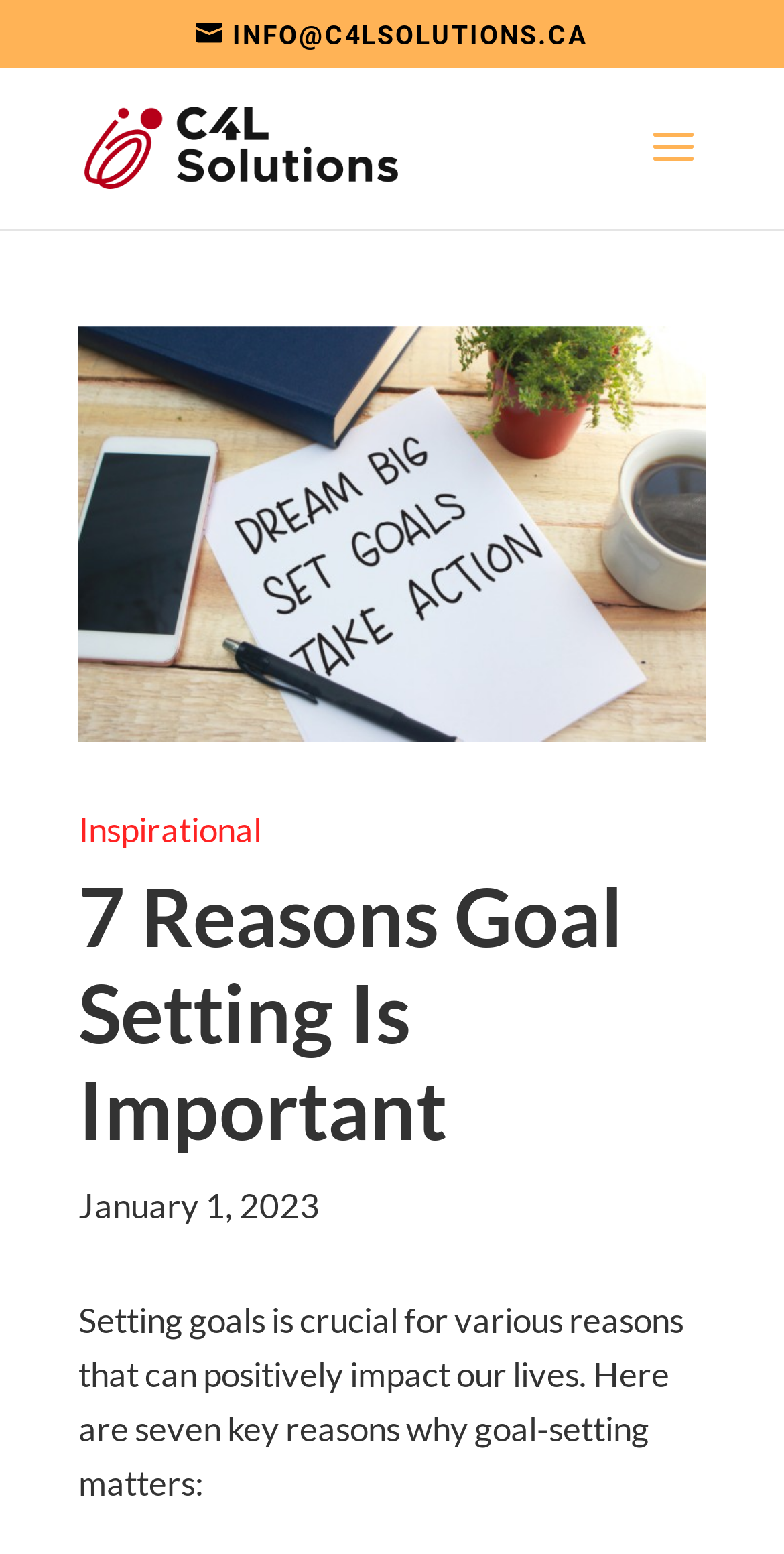Locate the primary headline on the webpage and provide its text.

7 Reasons Goal Setting Is Important